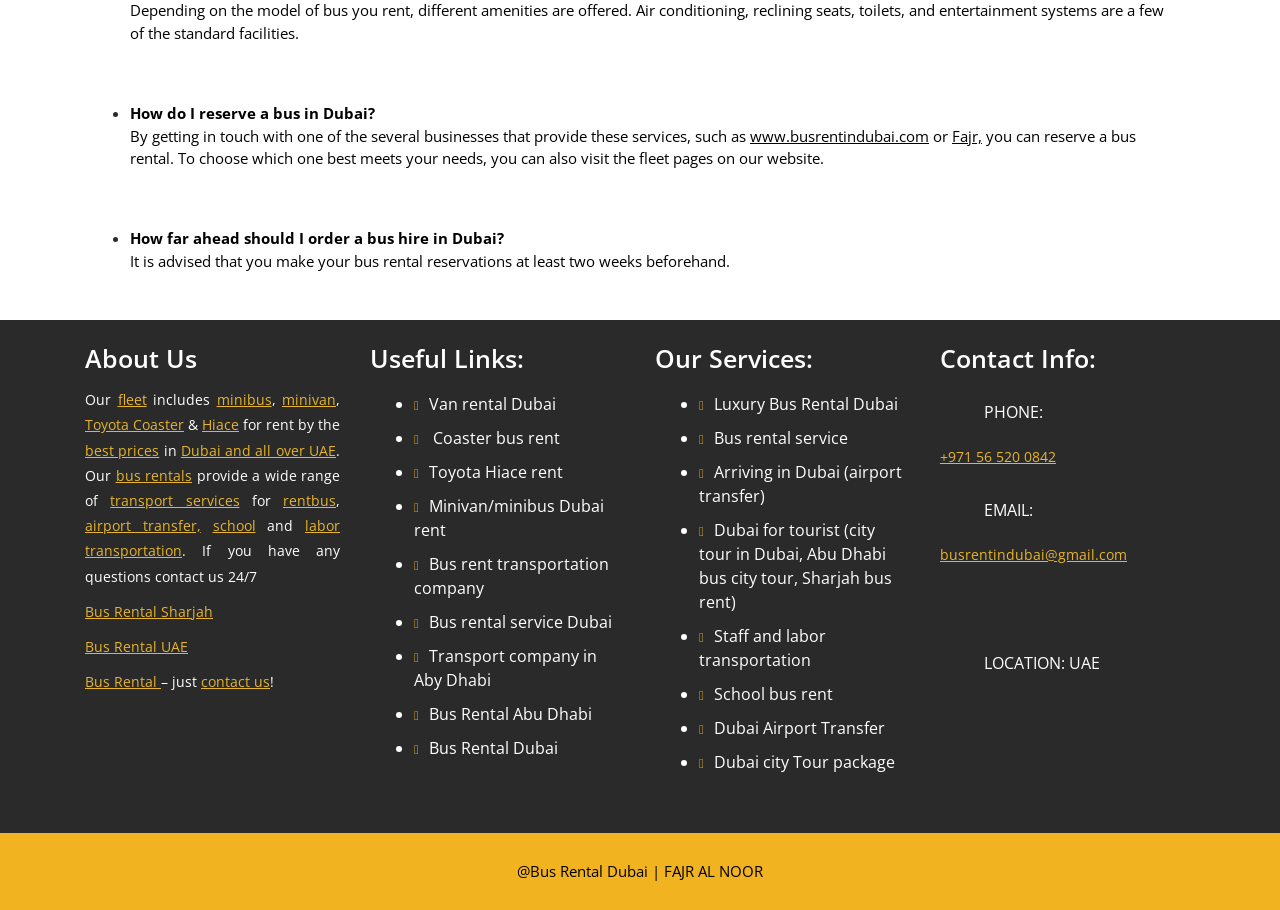Using the description "Toyota Coaster", predict the bounding box of the relevant HTML element.

[0.066, 0.457, 0.144, 0.477]